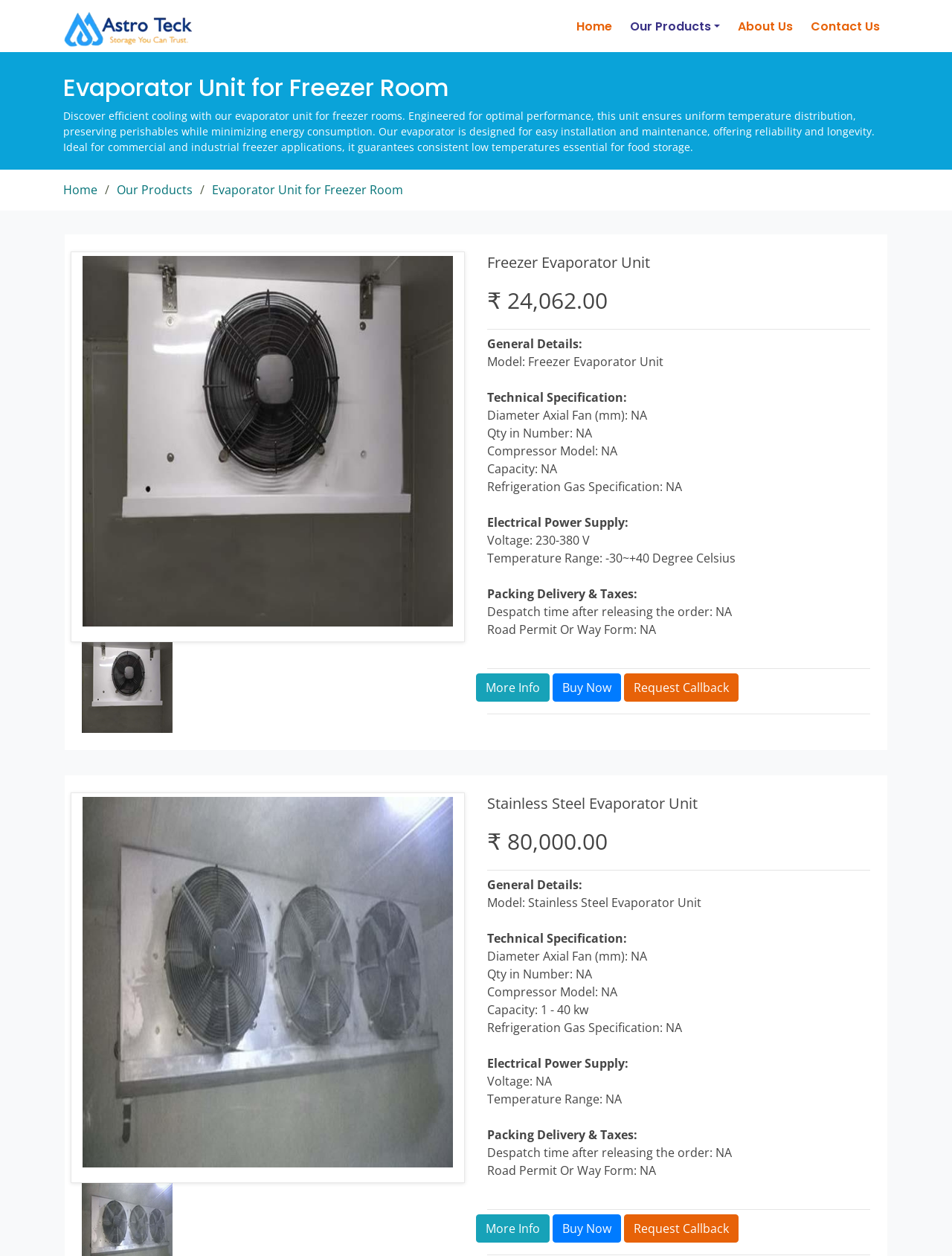Find the bounding box coordinates of the element to click in order to complete this instruction: "Click on the 'Buy Now' link". The bounding box coordinates must be four float numbers between 0 and 1, denoted as [left, top, right, bottom].

[0.58, 0.536, 0.652, 0.559]